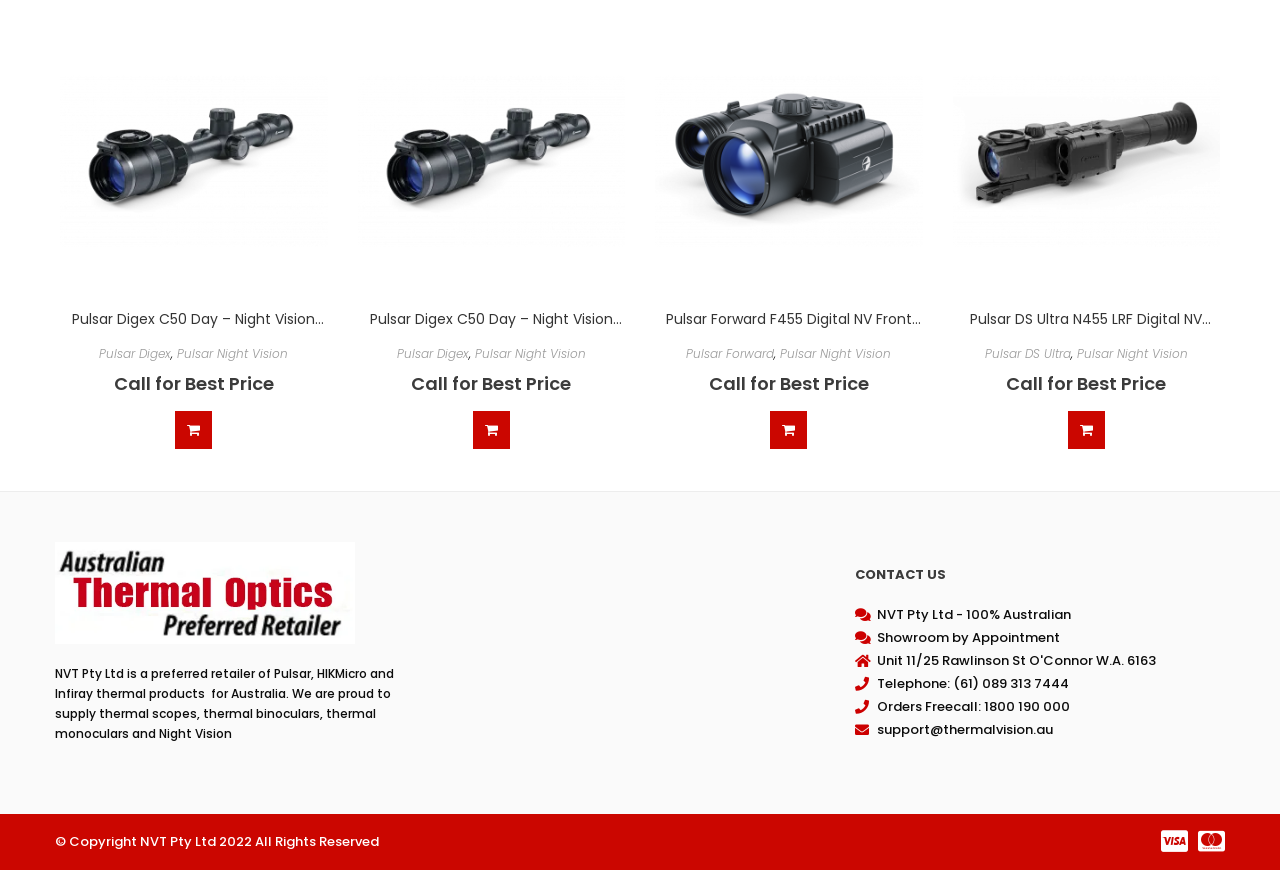Locate the bounding box coordinates of the UI element described by: "support@thermalvision.au". Provide the coordinates as four float numbers between 0 and 1, formatted as [left, top, right, bottom].

[0.668, 0.829, 0.957, 0.85]